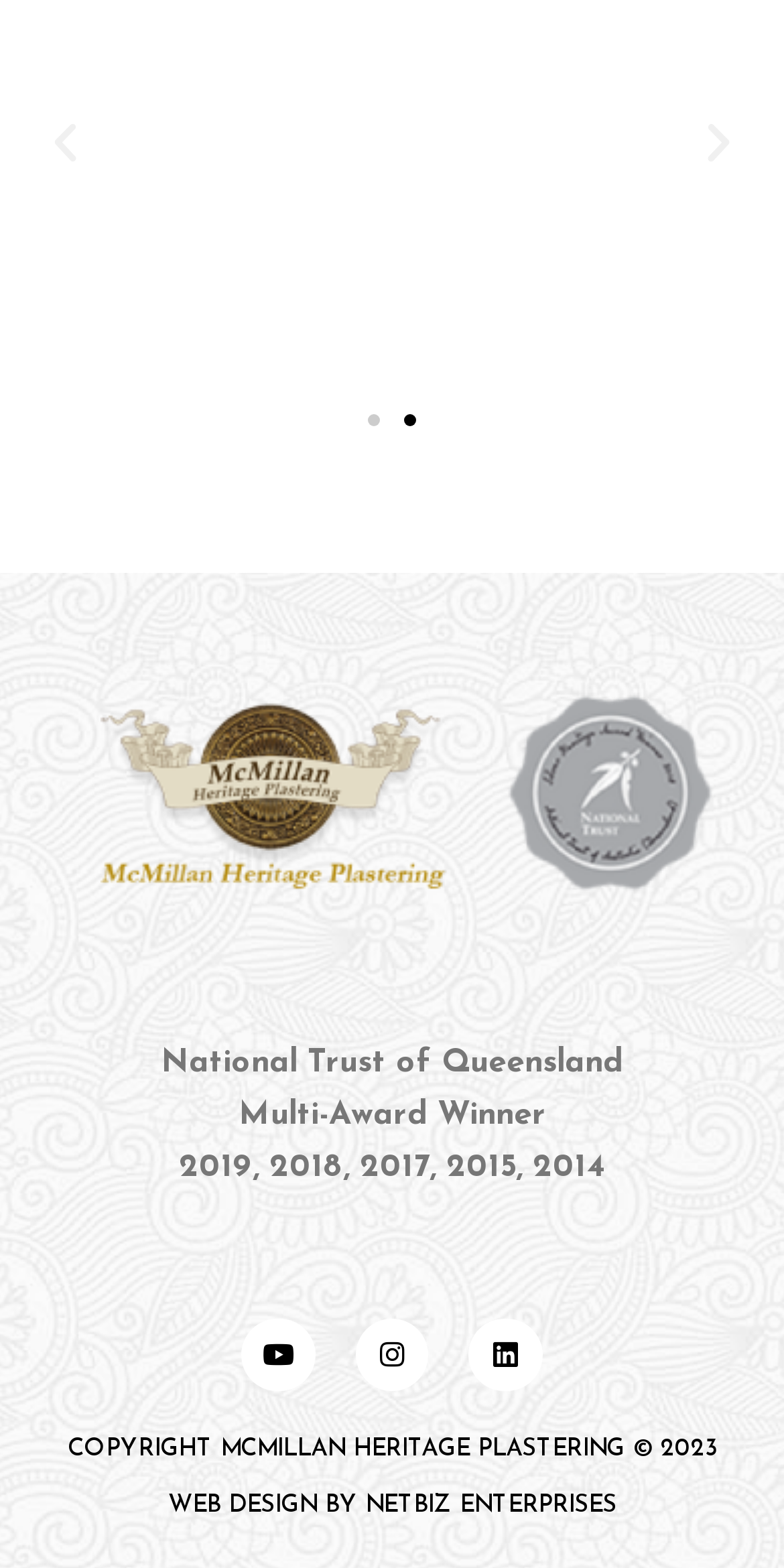Based on what you see in the screenshot, provide a thorough answer to this question: How many slides are there?

I counted the number of slide buttons by looking at the buttons 'Go to slide 1' and 'Go to slide 2'.